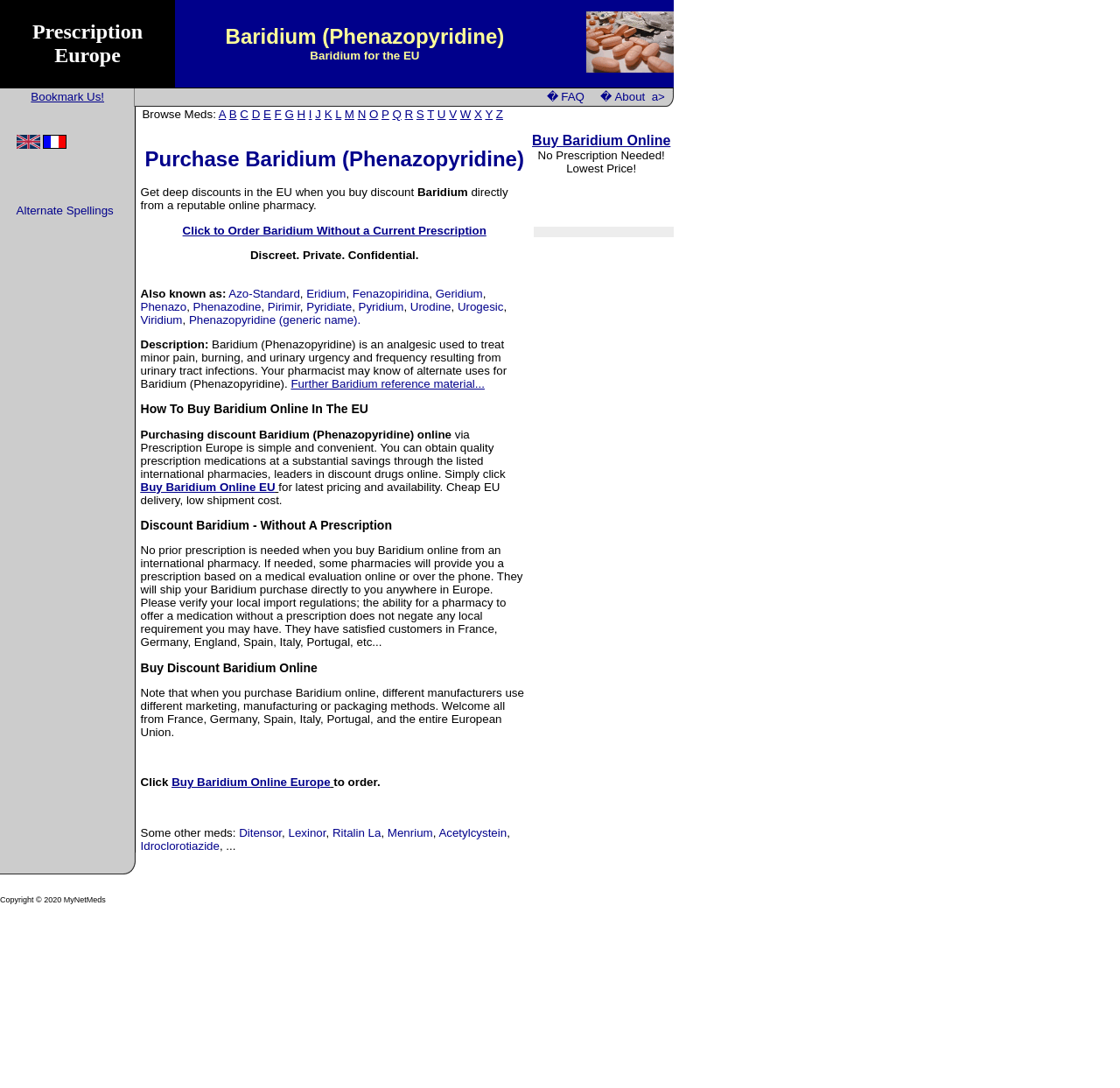Please specify the bounding box coordinates for the clickable region that will help you carry out the instruction: "Click to order Baridium without a current prescription".

[0.163, 0.206, 0.434, 0.218]